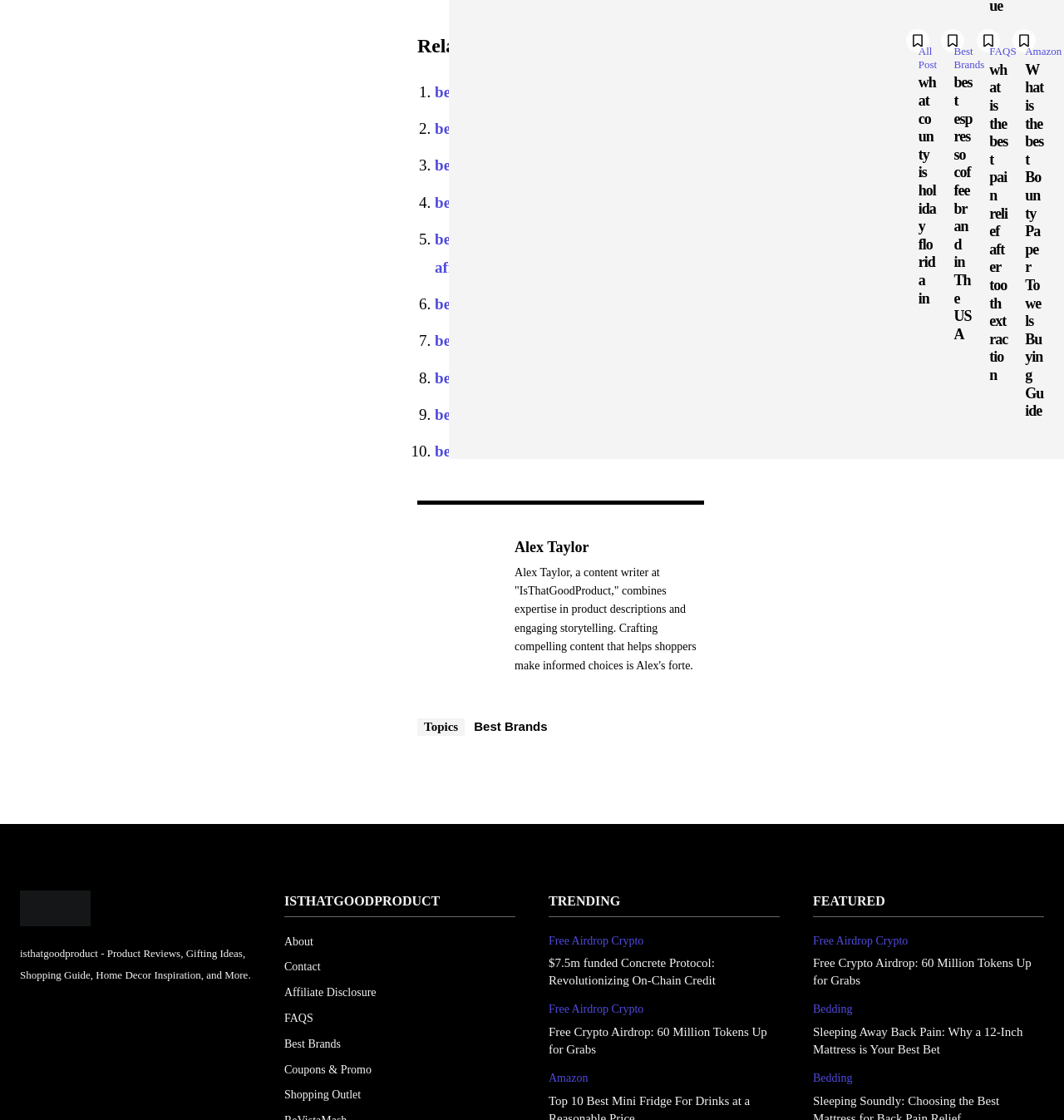Provide your answer in a single word or phrase: 
What is the category of the post 'what county is holiday florida in'?

FAQS